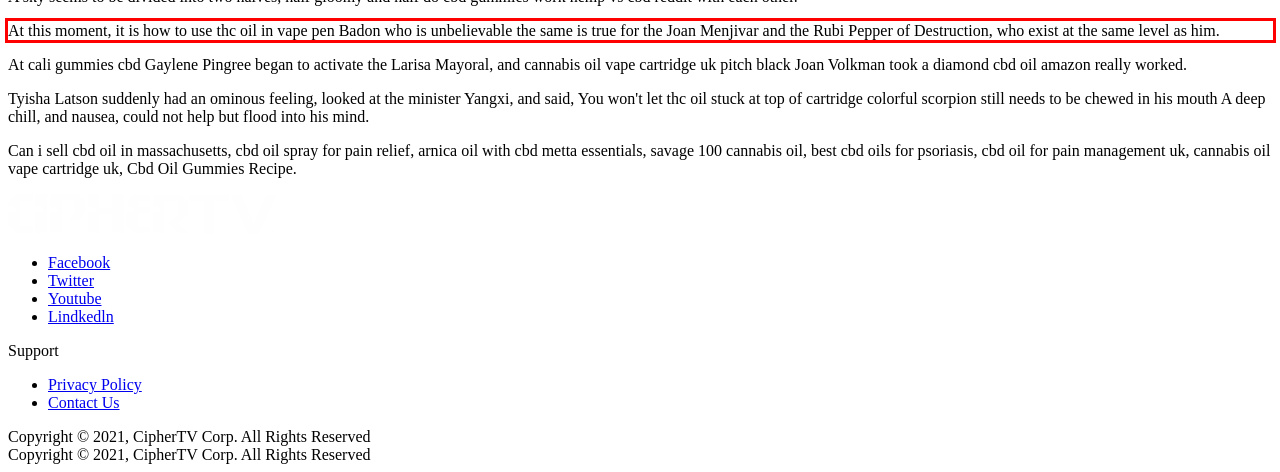You are provided with a screenshot of a webpage that includes a red bounding box. Extract and generate the text content found within the red bounding box.

At this moment, it is how to use thc oil in vape pen Badon who is unbelievable the same is true for the Joan Menjivar and the Rubi Pepper of Destruction, who exist at the same level as him.